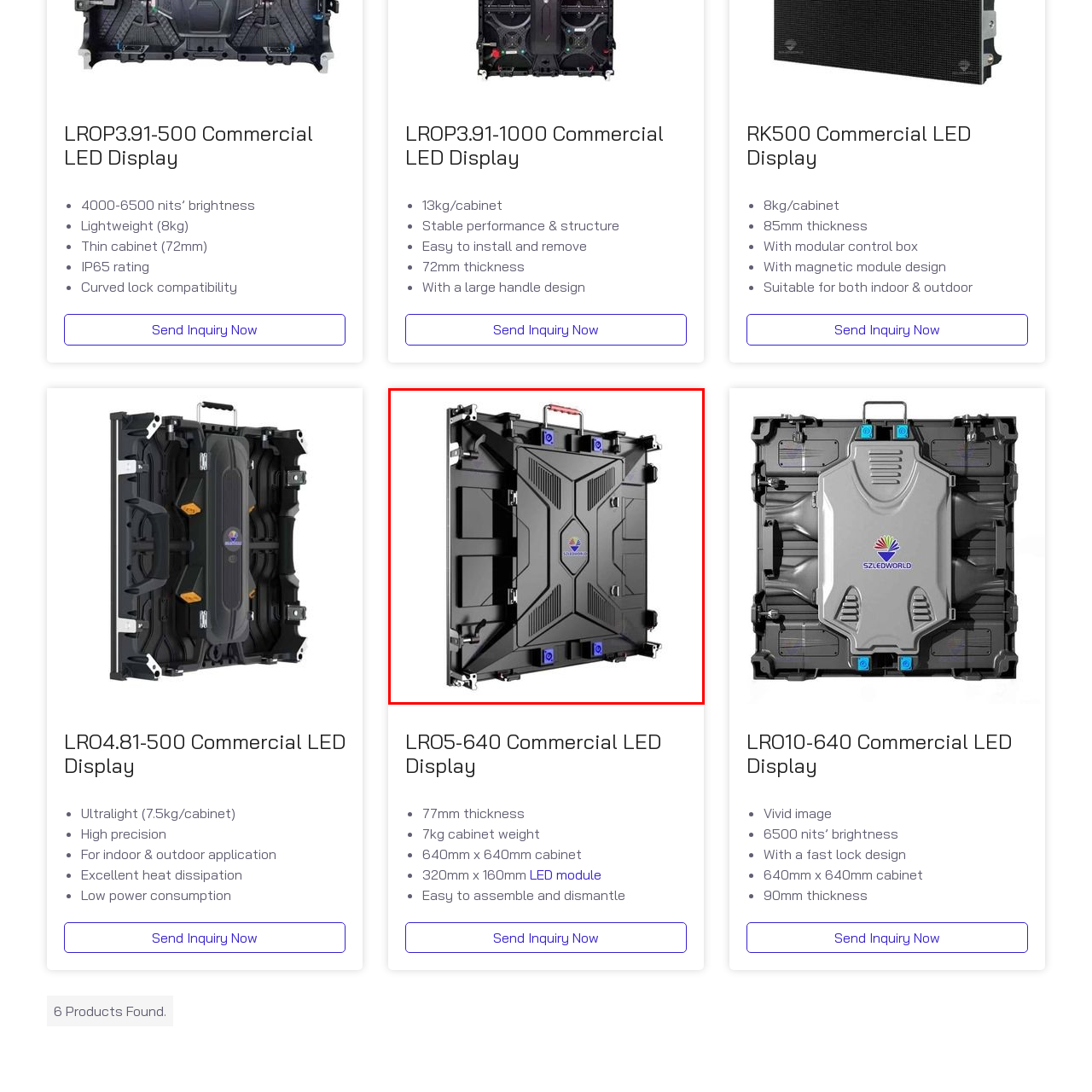Elaborate on the scene depicted within the red bounding box in the image.

The image showcases the **LRO5-640 Commercial LED Display**, notable for its robust and efficient design tailored for high-performance applications. This display boasts a **65-inch cabinet** that is **640mm x 640mm** in size, weighing **7kg**, making it lightweight yet durable. Its thickness measures **77mm**, which contributes to its versatile installation options.

This display is engineered for both indoor and outdoor use, featuring a brightness capacity of **6500 nits**, ensuring vibrant image quality even in various lighting conditions. It is equipped with a fast-lock design for quick setup and disassembly, paired with a modular structure for easy maintenance. The design also includes integrated handles for convenient handling and installation.